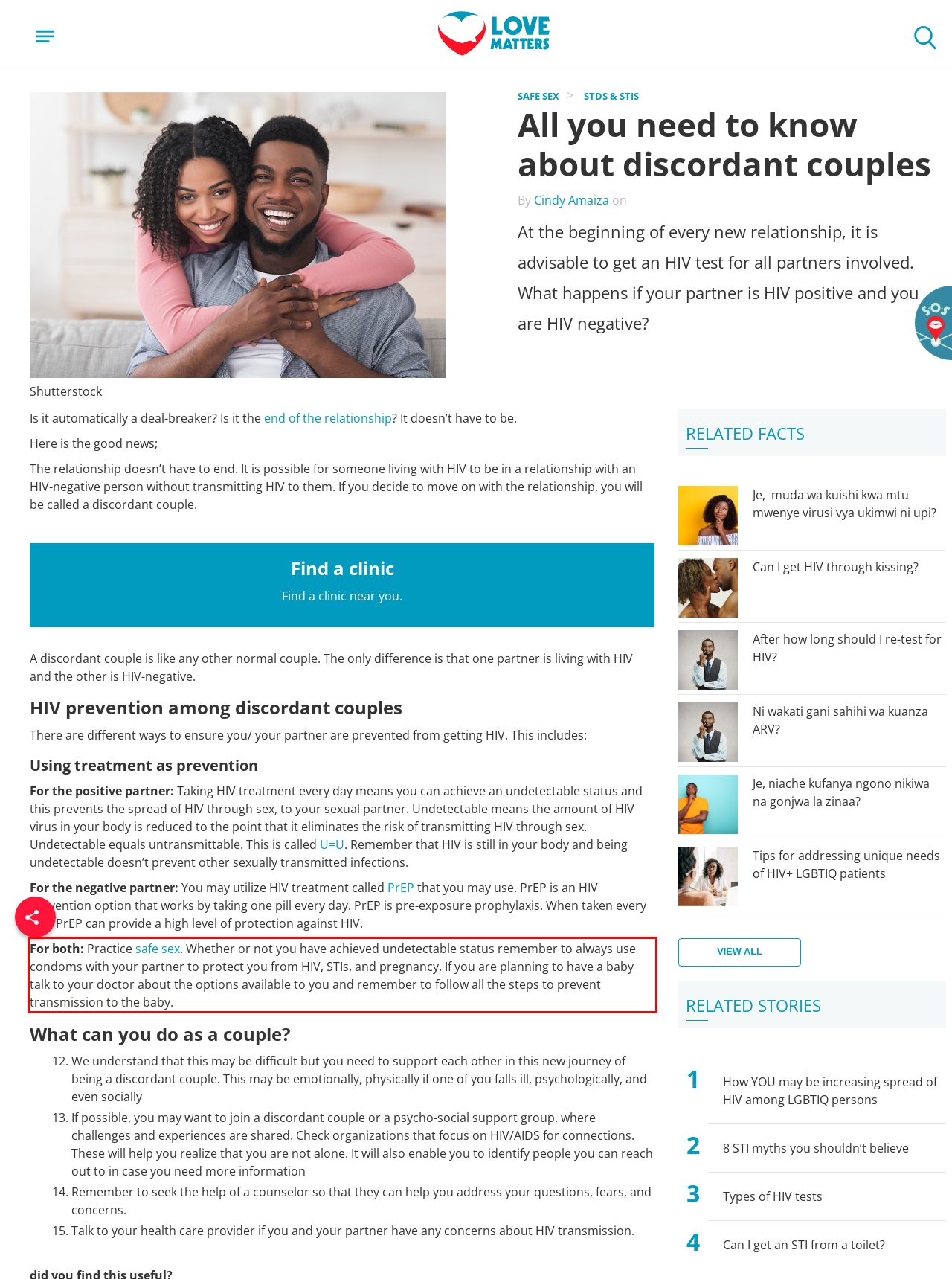Observe the screenshot of the webpage that includes a red rectangle bounding box. Conduct OCR on the content inside this red bounding box and generate the text.

For both: Practice safe sex. Whether or not you have achieved undetectable status remember to always use condoms with your partner to protect you from HIV, STIs, and pregnancy. If you are planning to have a baby talk to your doctor about the options available to you and remember to follow all the steps to prevent transmission to the baby.